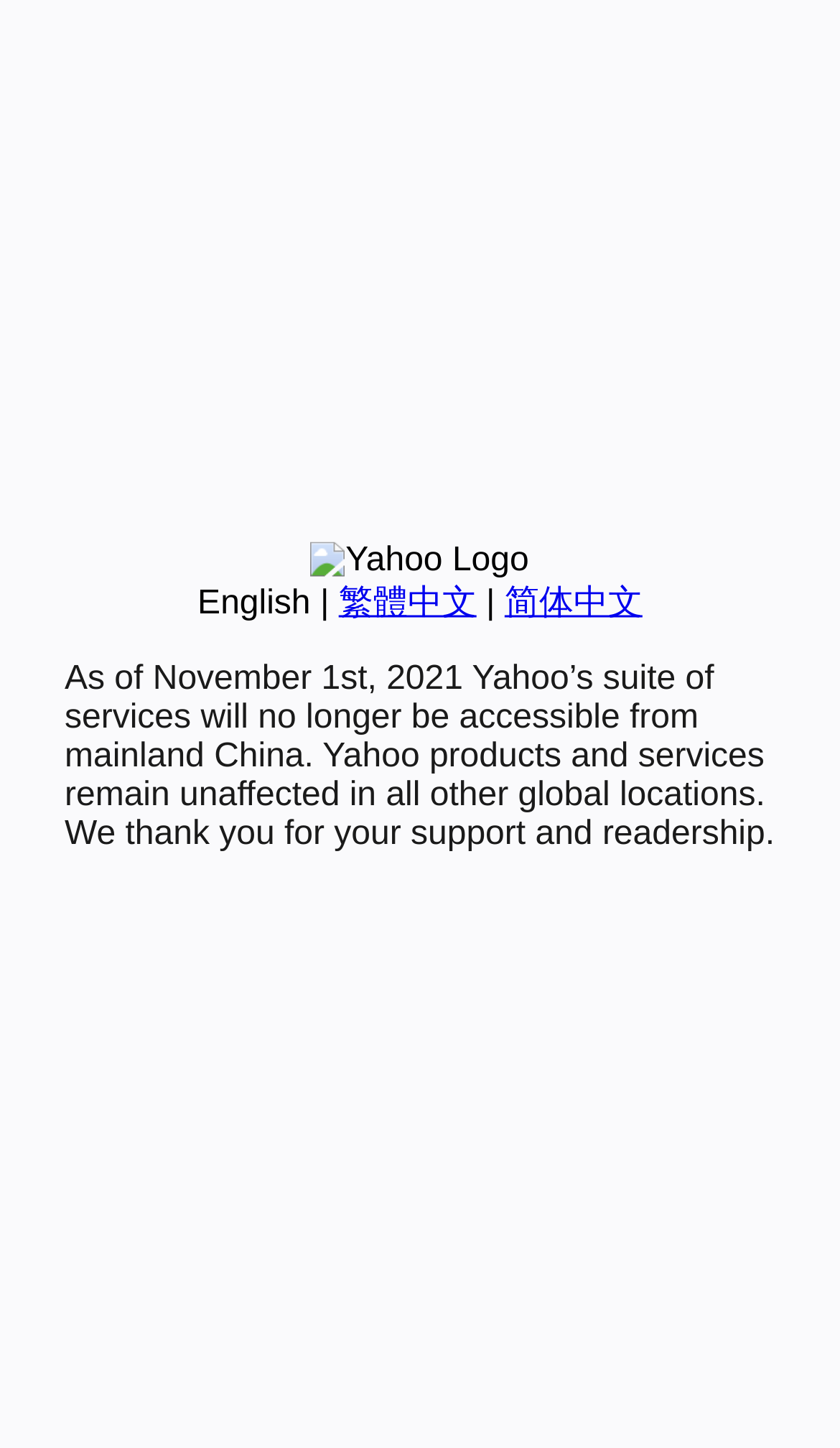Extract the bounding box coordinates of the UI element described: "English". Provide the coordinates in the format [left, top, right, bottom] with values ranging from 0 to 1.

[0.235, 0.404, 0.37, 0.429]